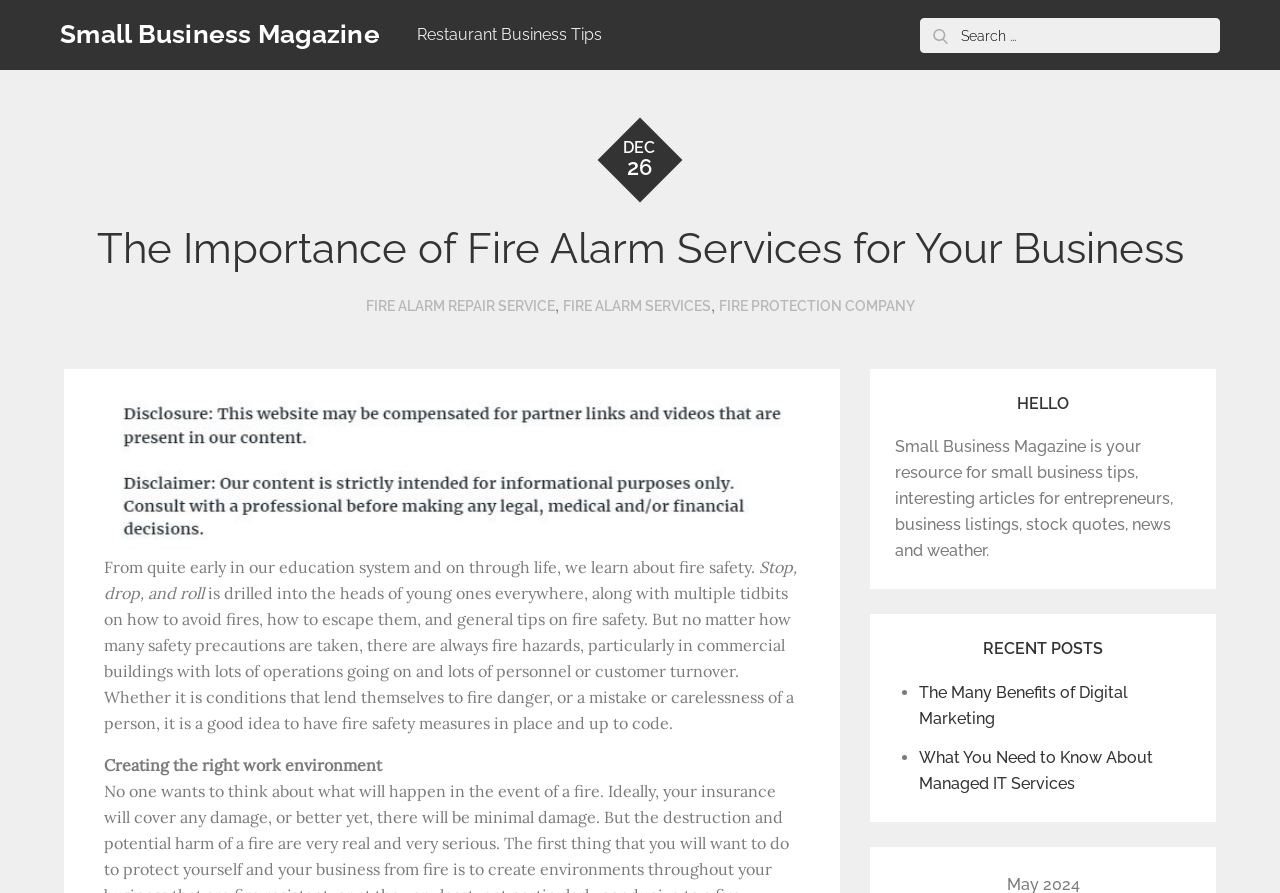Respond with a single word or phrase to the following question: What type of business is the focus of this webpage?

Small business